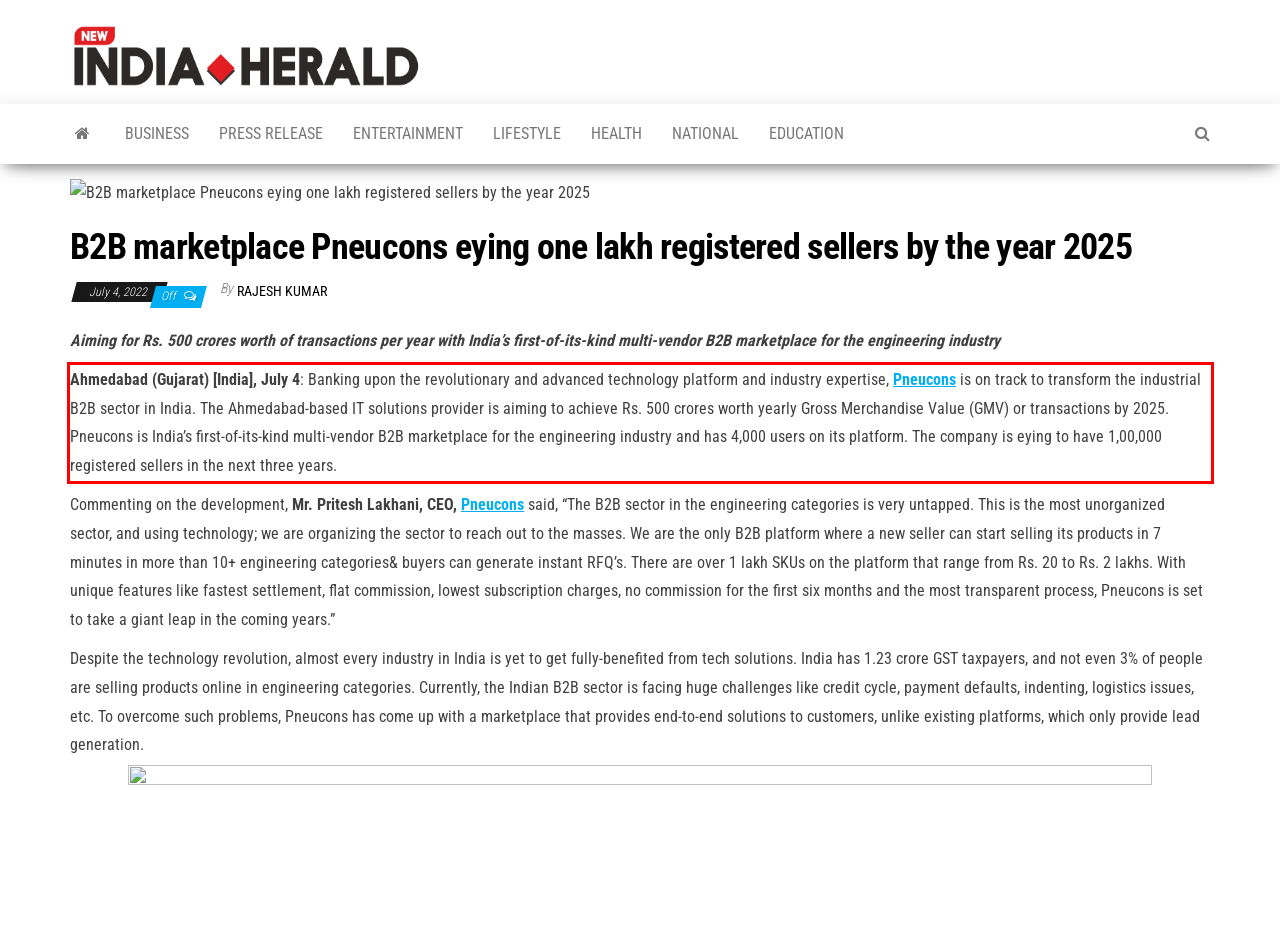Please examine the webpage screenshot and extract the text within the red bounding box using OCR.

Ahmedabad (Gujarat) [India], July 4: Banking upon the revolutionary and advanced technology platform and industry expertise, Pneucons is on track to transform the industrial B2B sector in India. The Ahmedabad-based IT solutions provider is aiming to achieve Rs. 500 crores worth yearly Gross Merchandise Value (GMV) or transactions by 2025. Pneucons is India’s first-of-its-kind multi-vendor B2B marketplace for the engineering industry and has 4,000 users on its platform. The company is eying to have 1,00,000 registered sellers in the next three years.